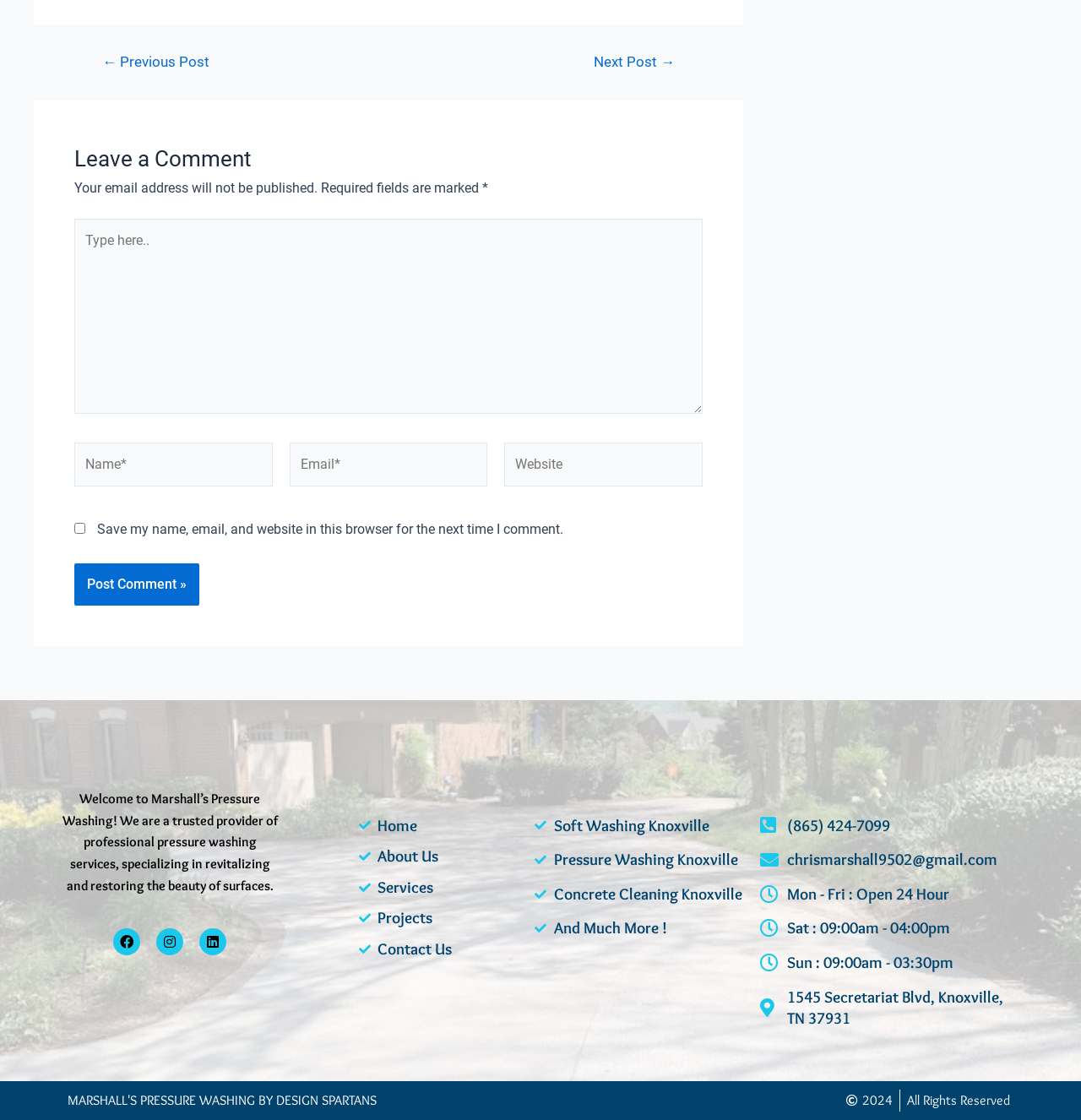Identify the bounding box coordinates of the specific part of the webpage to click to complete this instruction: "Enter your name".

[0.069, 0.395, 0.252, 0.434]